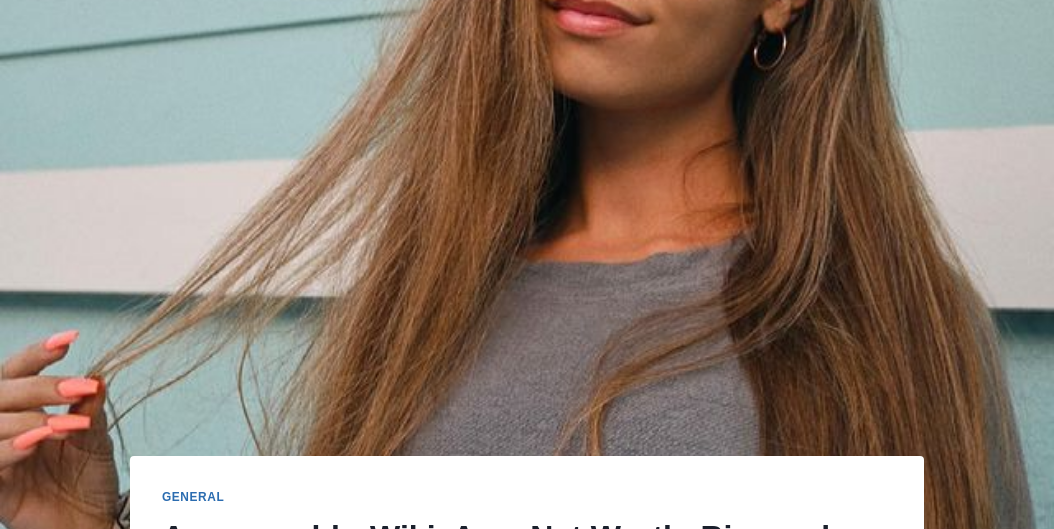Give a one-word or short phrase answer to this question: 
What is the color of the background in the portrait?

Light blue